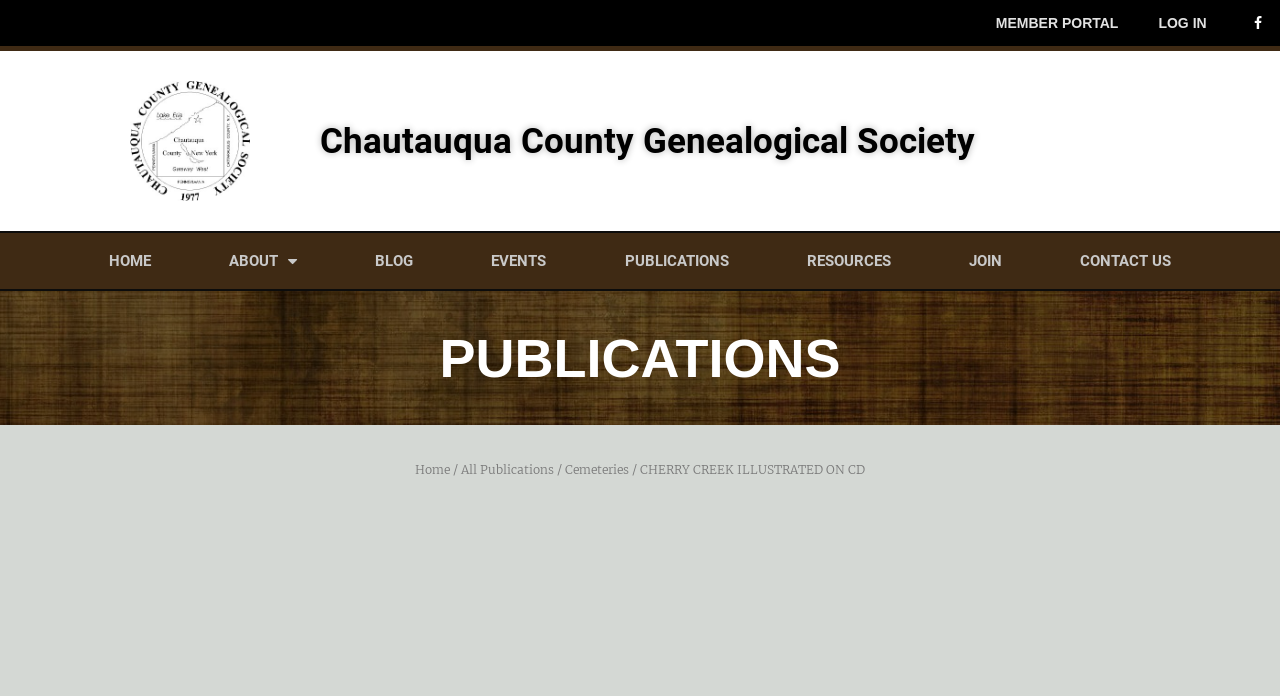Locate the bounding box coordinates of the element that needs to be clicked to carry out the instruction: "go to home page". The coordinates should be given as four float numbers ranging from 0 to 1, i.e., [left, top, right, bottom].

[0.055, 0.335, 0.149, 0.415]